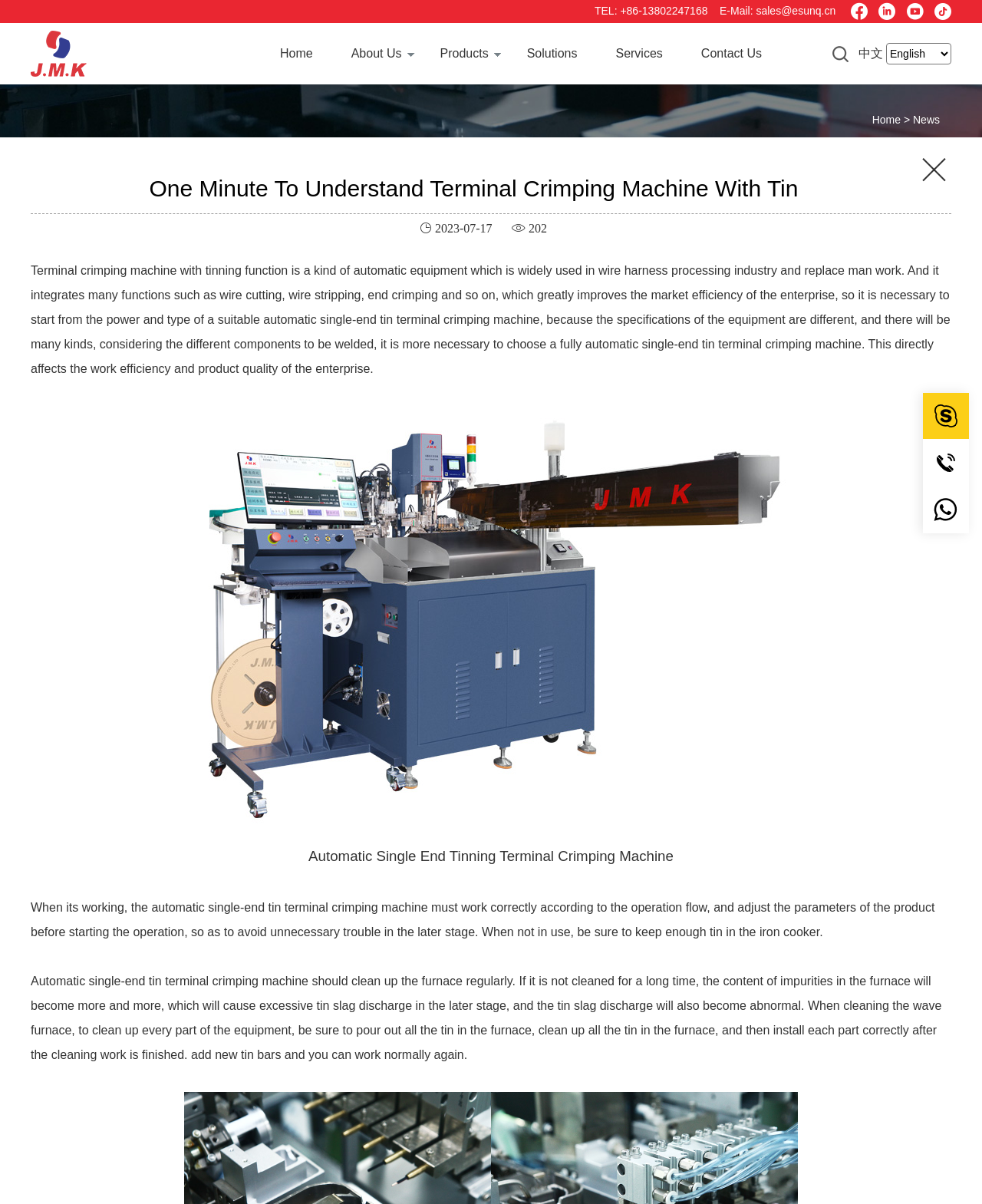Please provide the bounding box coordinates for the element that needs to be clicked to perform the following instruction: "Click the 'Home' link". The coordinates should be given as four float numbers between 0 and 1, i.e., [left, top, right, bottom].

[0.27, 0.035, 0.334, 0.054]